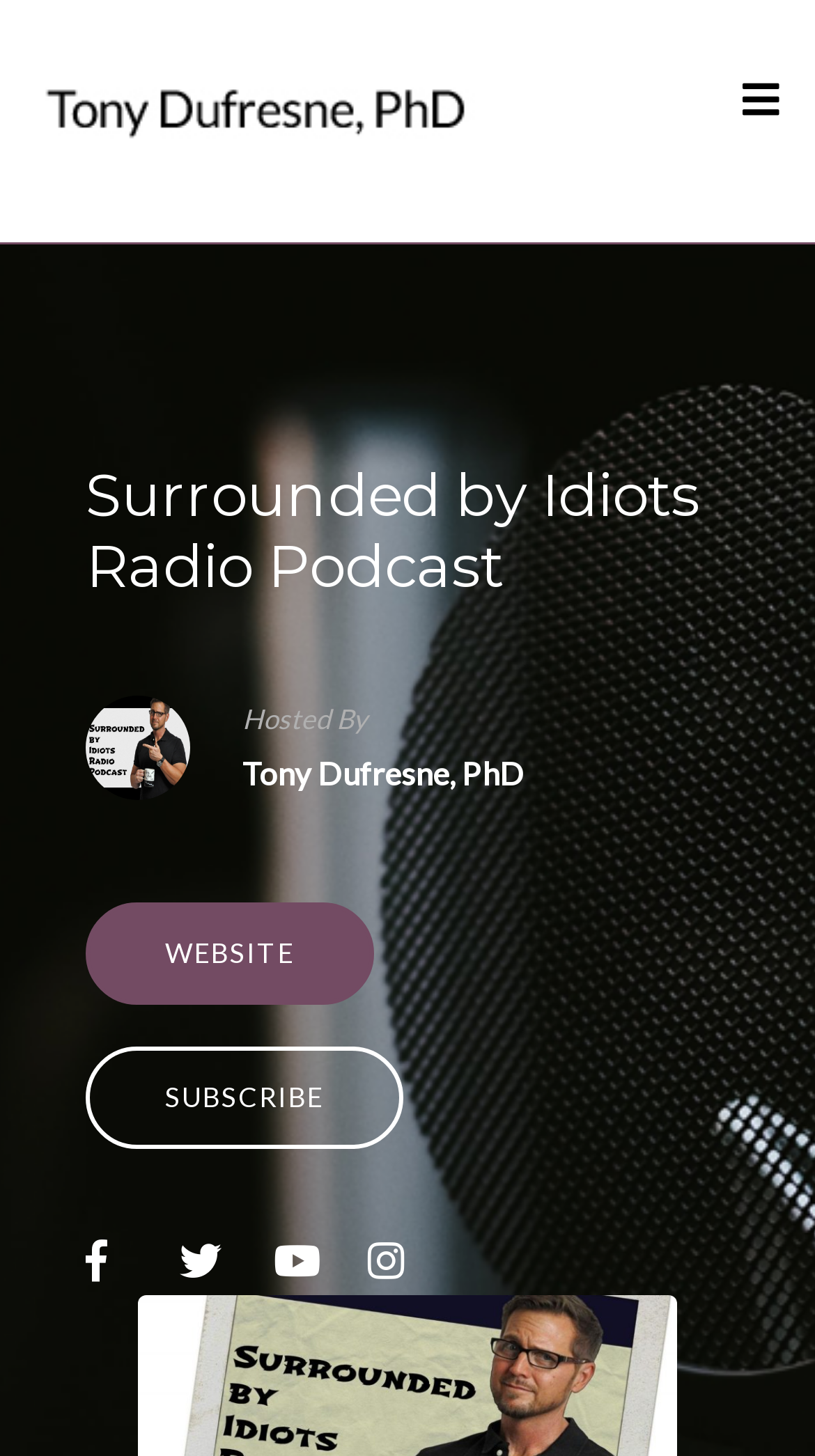Please identify the bounding box coordinates of the area I need to click to accomplish the following instruction: "Click on the 'Table of Contents' link".

None